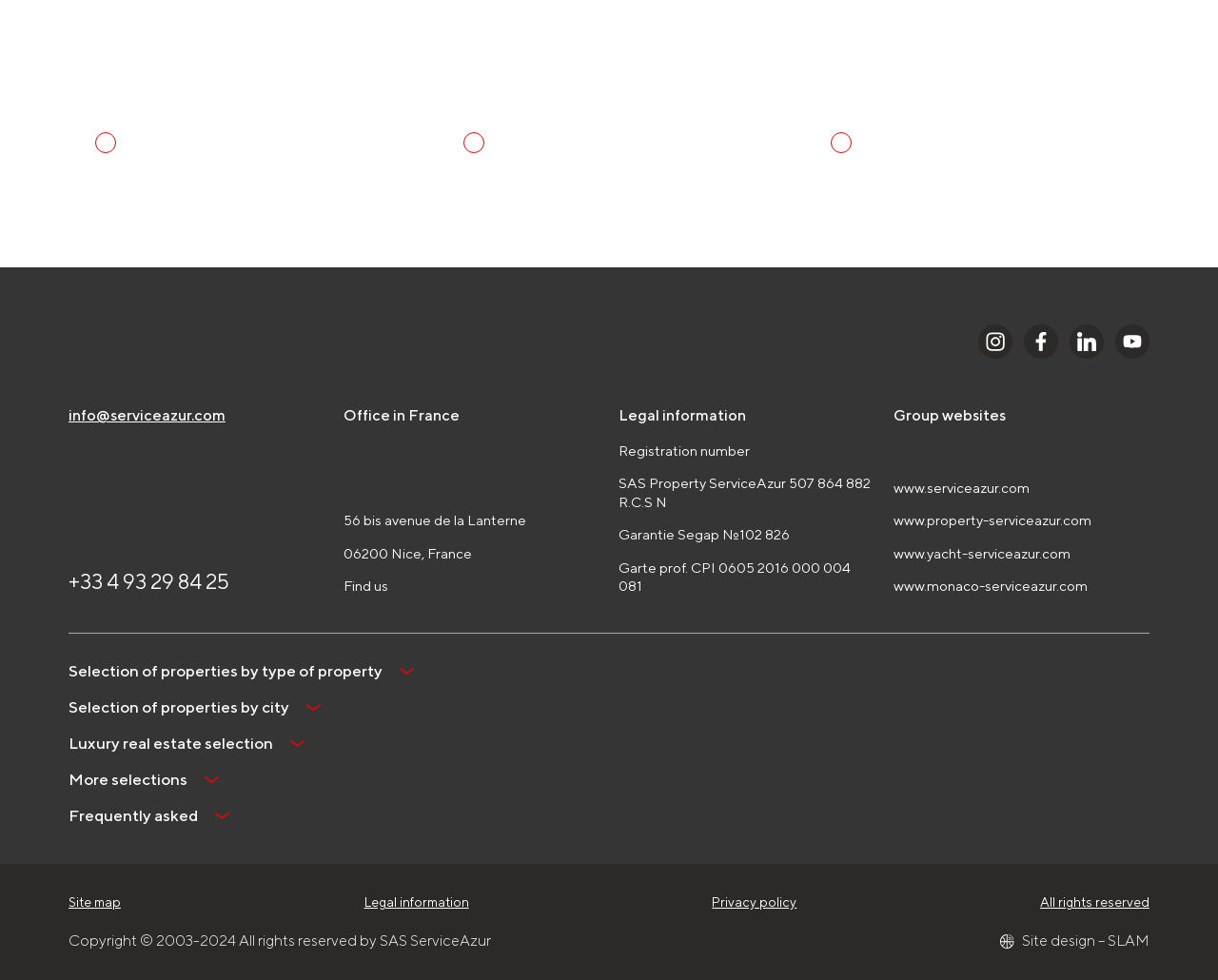Determine the coordinates of the bounding box that should be clicked to complete the instruction: "Find the office location". The coordinates should be represented by four float numbers between 0 and 1: [left, top, right, bottom].

[0.282, 0.522, 0.432, 0.622]